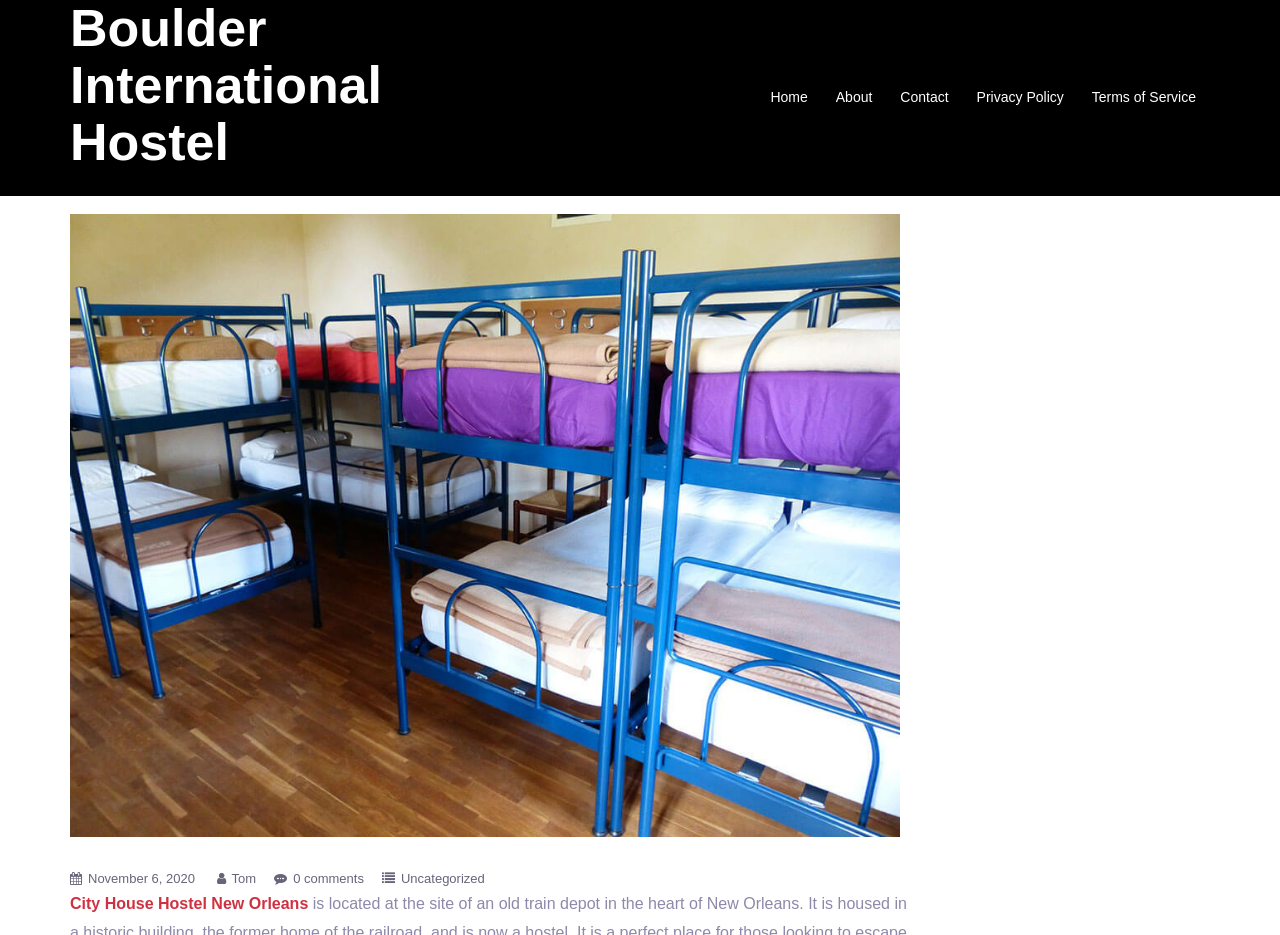Identify and provide the title of the webpage.

Boulder International Hostel